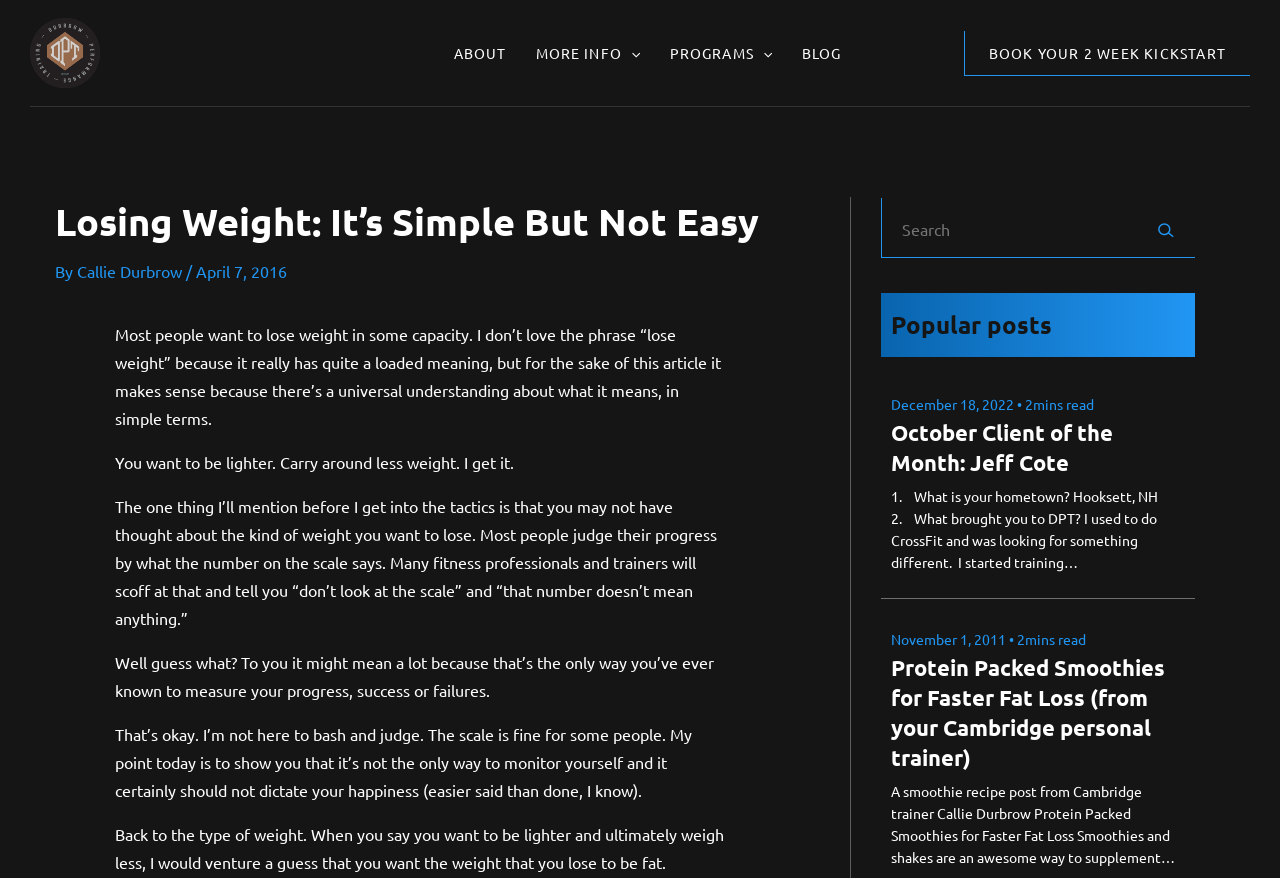Identify the bounding box coordinates of the clickable region required to complete the instruction: "Click the 'ABOUT' link in the navigation menu". The coordinates should be given as four float numbers within the range of 0 and 1, i.e., [left, top, right, bottom].

[0.343, 0.033, 0.407, 0.108]